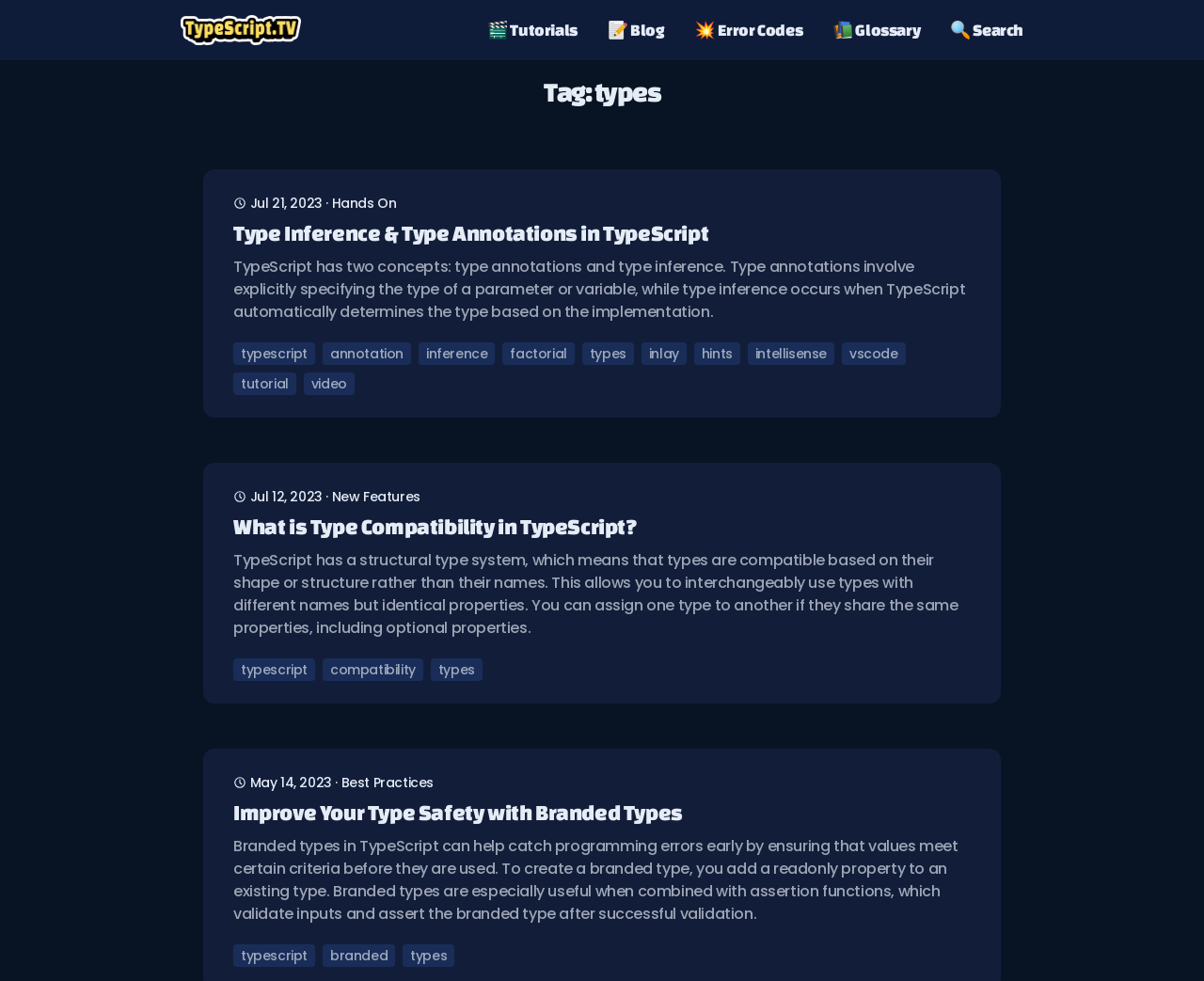Locate the bounding box coordinates of the element's region that should be clicked to carry out the following instruction: "Learn about Type Compatibility in TypeScript". The coordinates need to be four float numbers between 0 and 1, i.e., [left, top, right, bottom].

[0.194, 0.522, 0.806, 0.552]